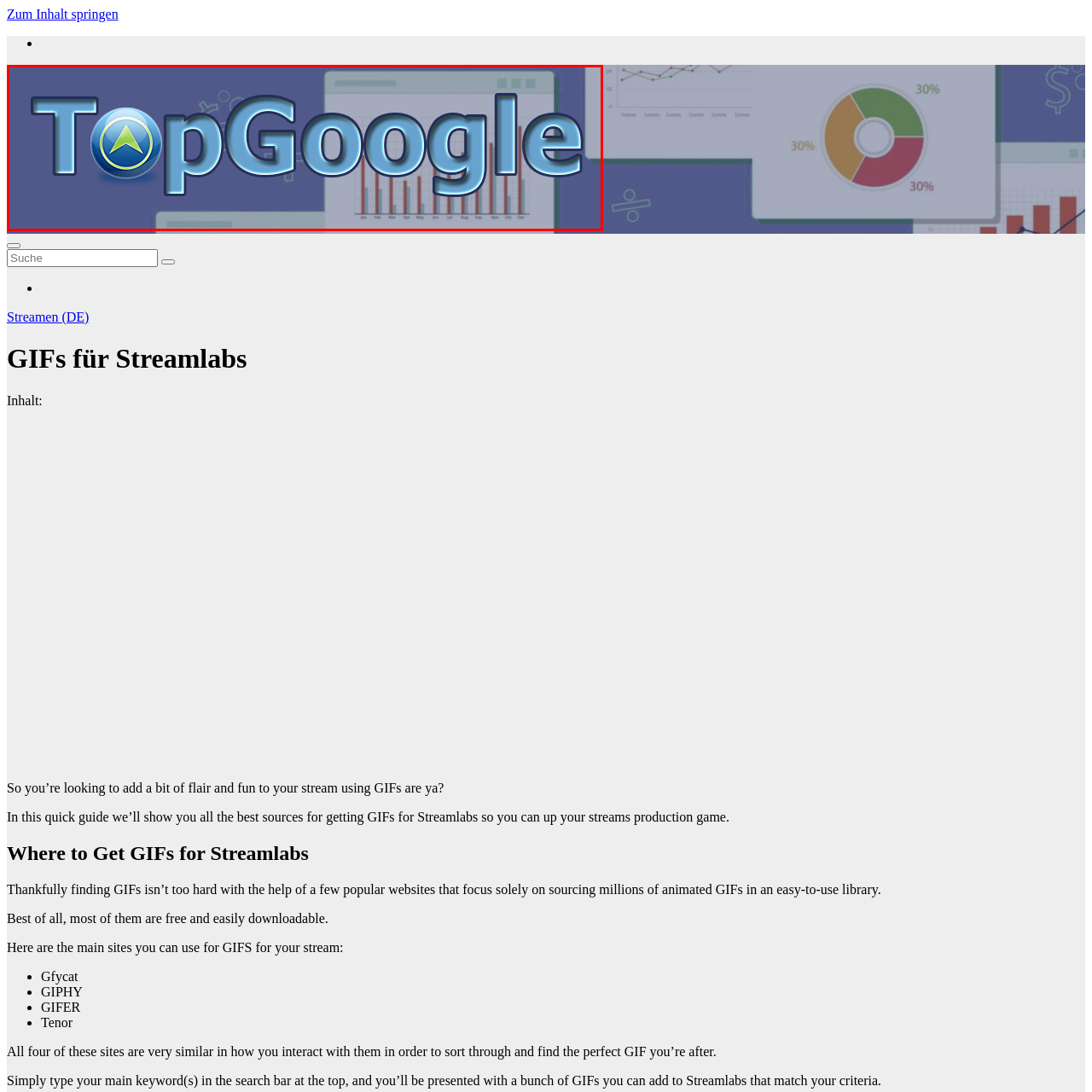Craft a comprehensive description of the image located inside the red boundary.

The image features a prominently displayed text reading "TopGoogle," which is designed in a modern, stylized font. The text is accompanied by a circular icon that has a green triangular symbol, suggesting a connection to navigation or upward movement, possibly indicating growth or improvement, reflective of Google search performance. In the background, there are abstract representations of web pages or data visualizations, hinting at analytics or performance metrics, which aligns with the theme of enhancing online visibility and engagement. This visual reinforces the content's focus on tips and strategies for utilizing Google Spreadsheets effectively, likely aimed at streamers looking to elevate their production quality.